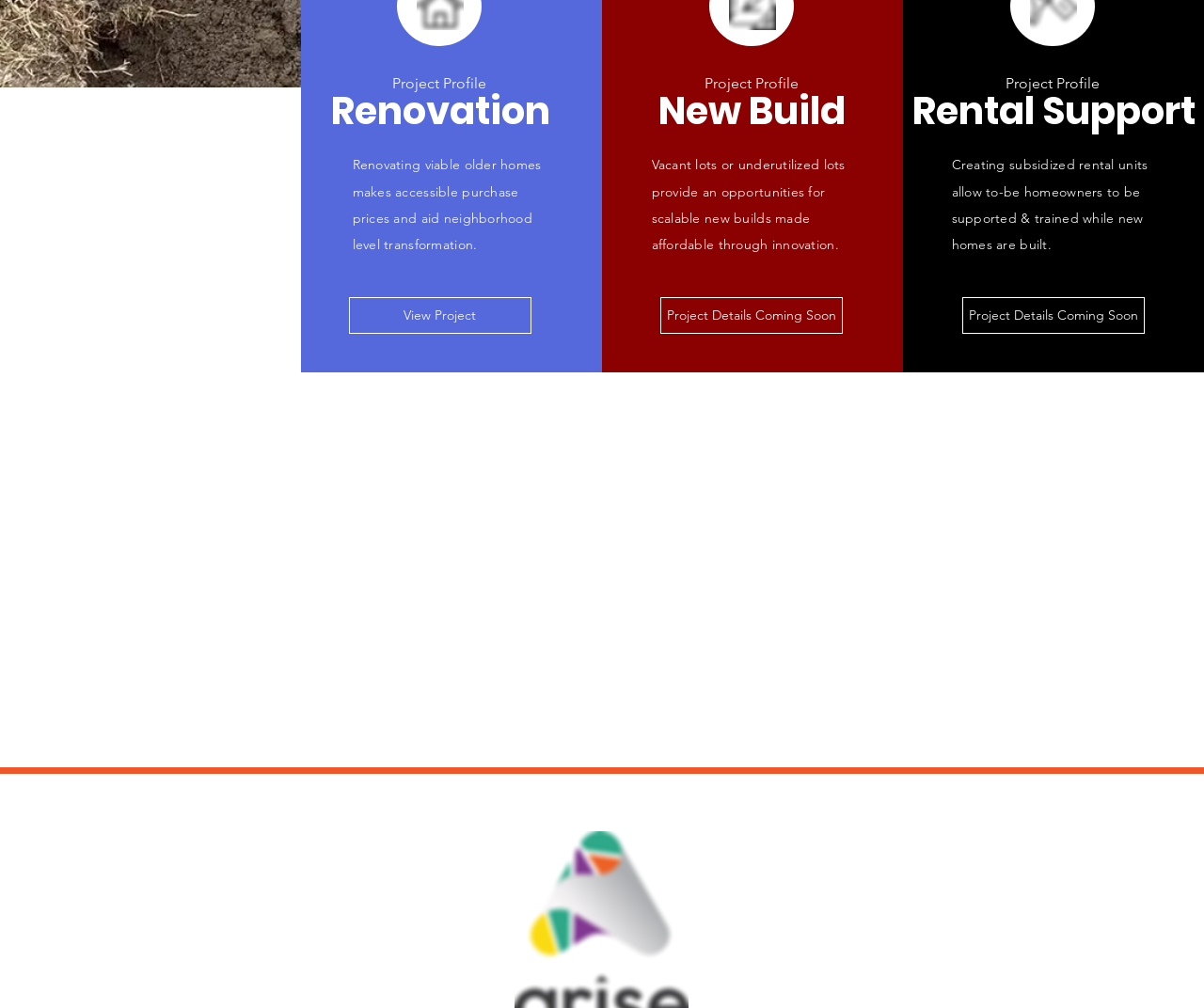What is the purpose of the 'Rental Support' project?
Based on the visual, give a brief answer using one word or a short phrase.

Supporting to-be homeowners